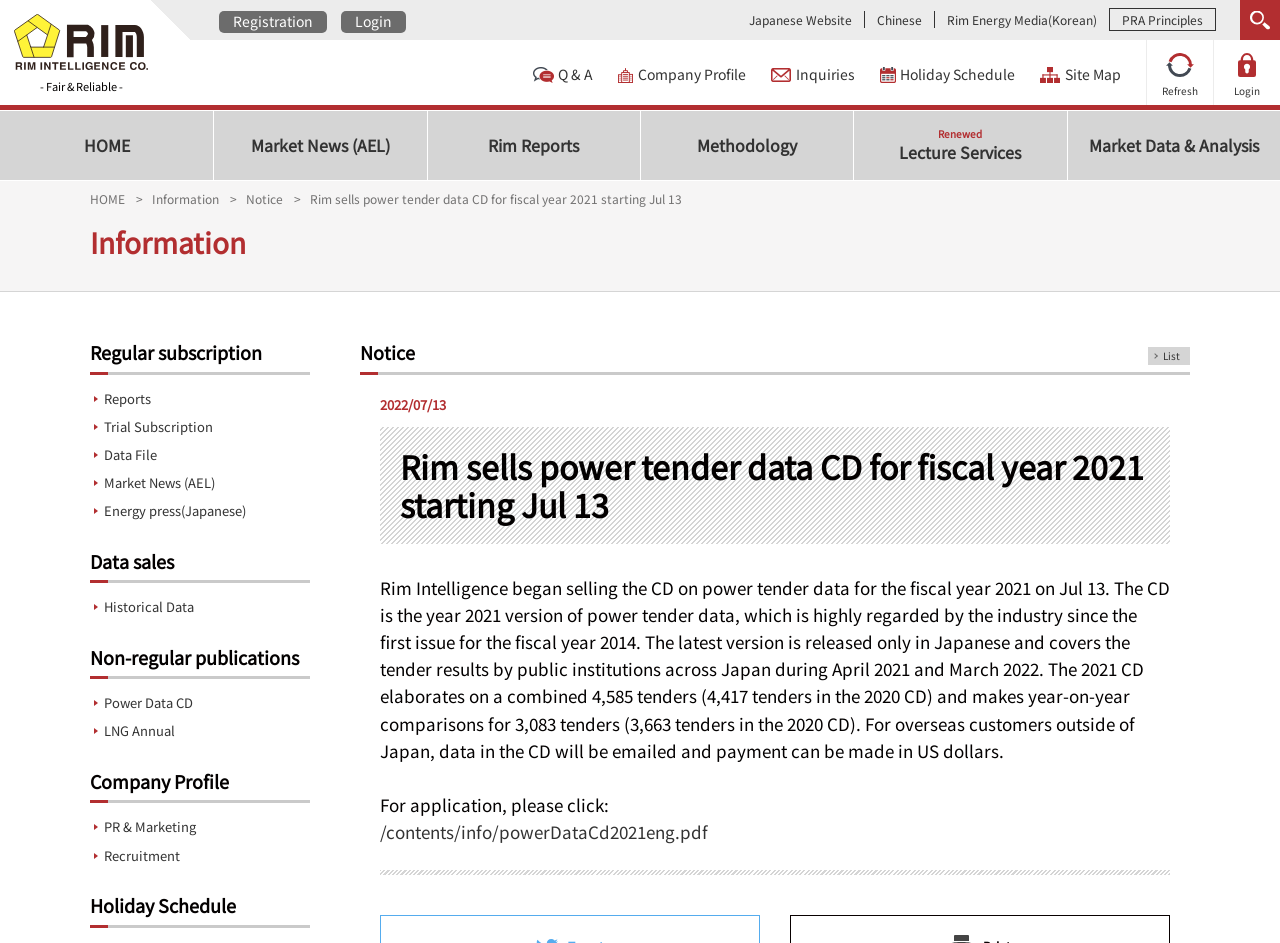Specify the bounding box coordinates for the region that must be clicked to perform the given instruction: "Read about DIY installation of your smart home security system".

None